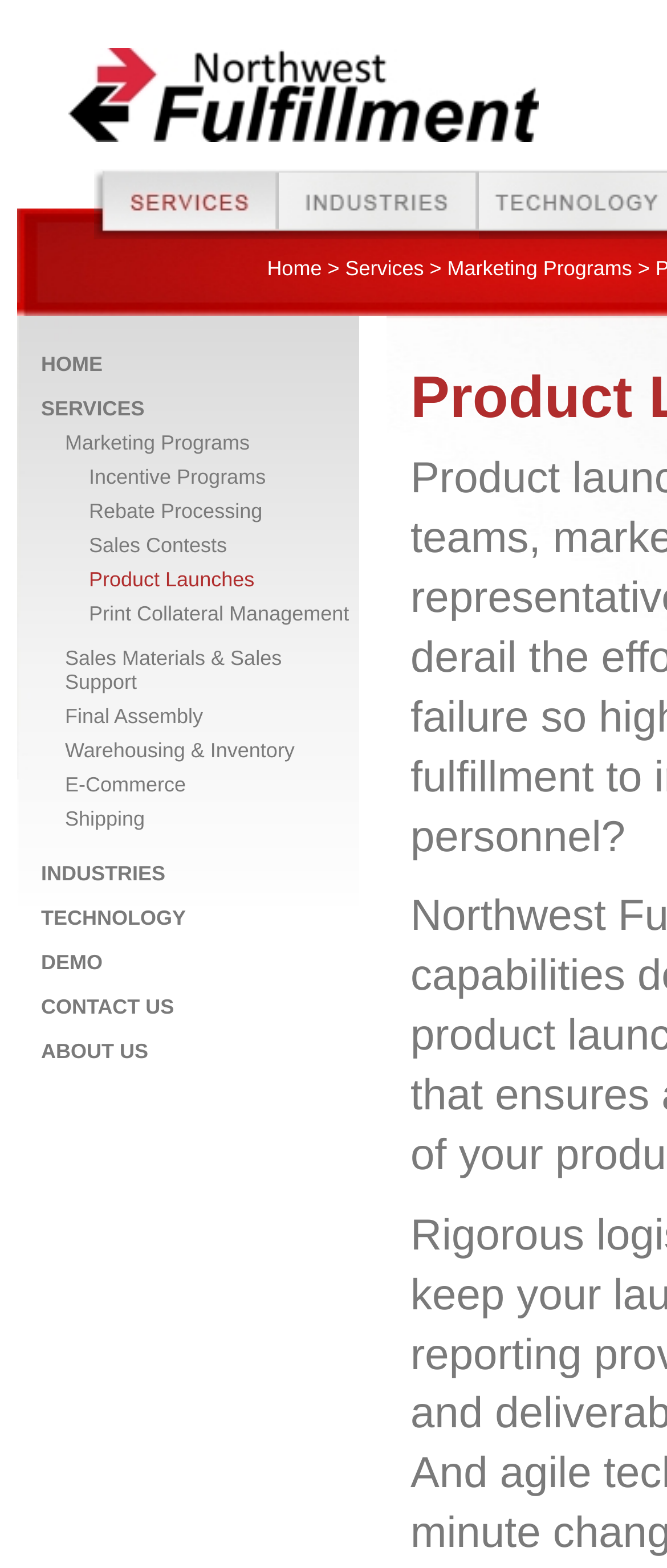What services does Northwest Fulfillment offer?
Look at the image and provide a short answer using one word or a phrase.

Various services